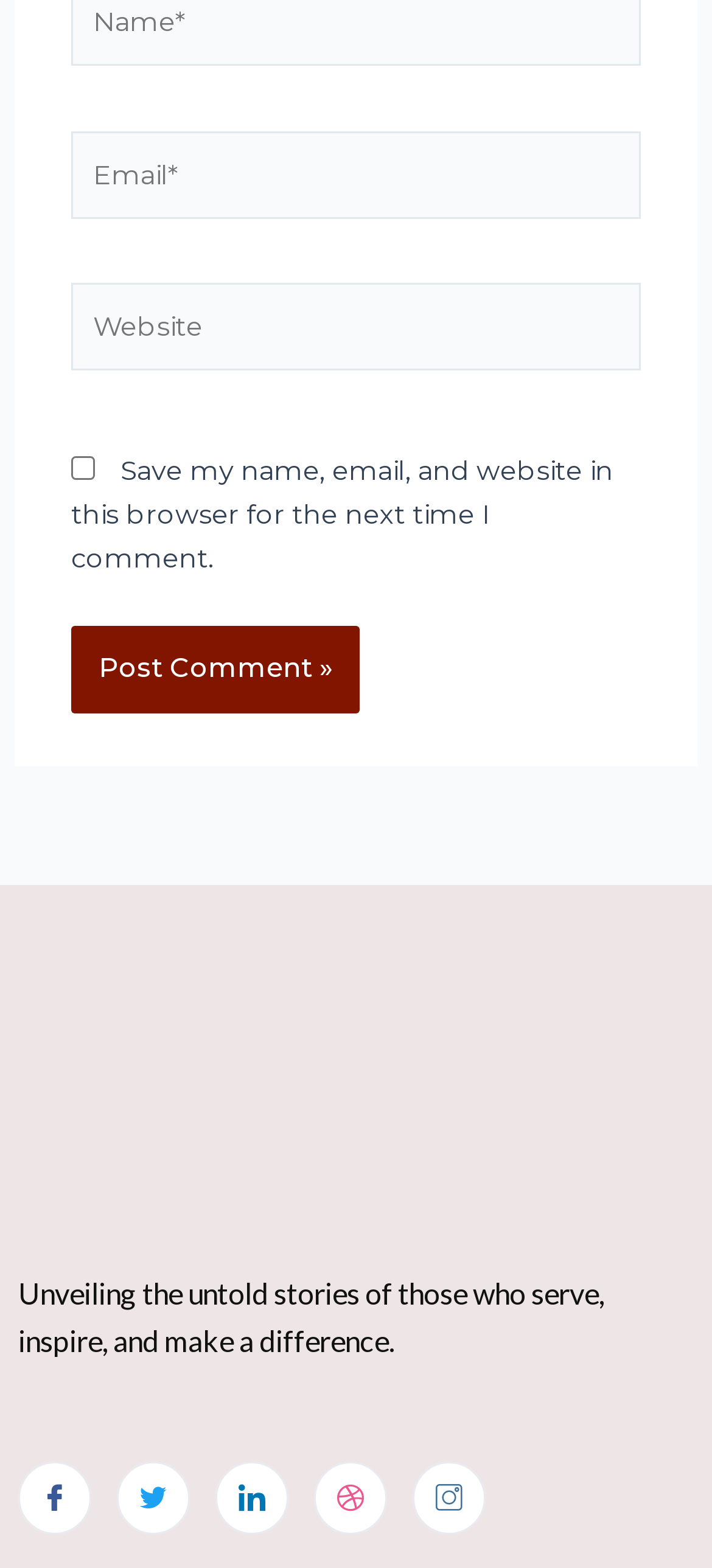Please determine the bounding box coordinates of the clickable area required to carry out the following instruction: "Post a comment". The coordinates must be four float numbers between 0 and 1, represented as [left, top, right, bottom].

[0.1, 0.4, 0.505, 0.454]